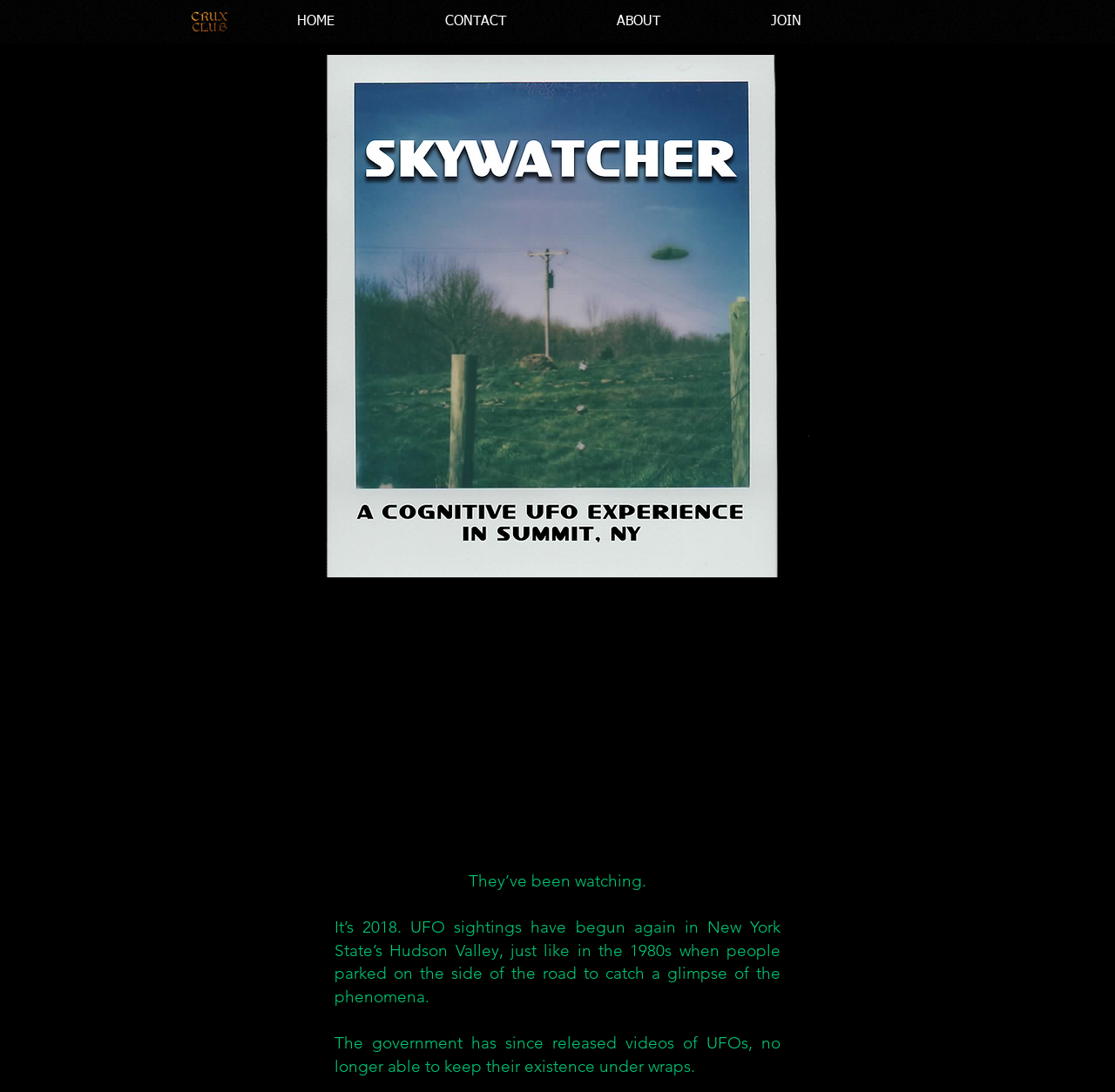Please use the details from the image to answer the following question comprehensively:
What is the location mentioned in the text?

I found the location 'New York State’s Hudson Valley' mentioned in the text, specifically in the sentence 'It’s 2018. UFO sightings have begun again in New York State’s Hudson Valley...'.